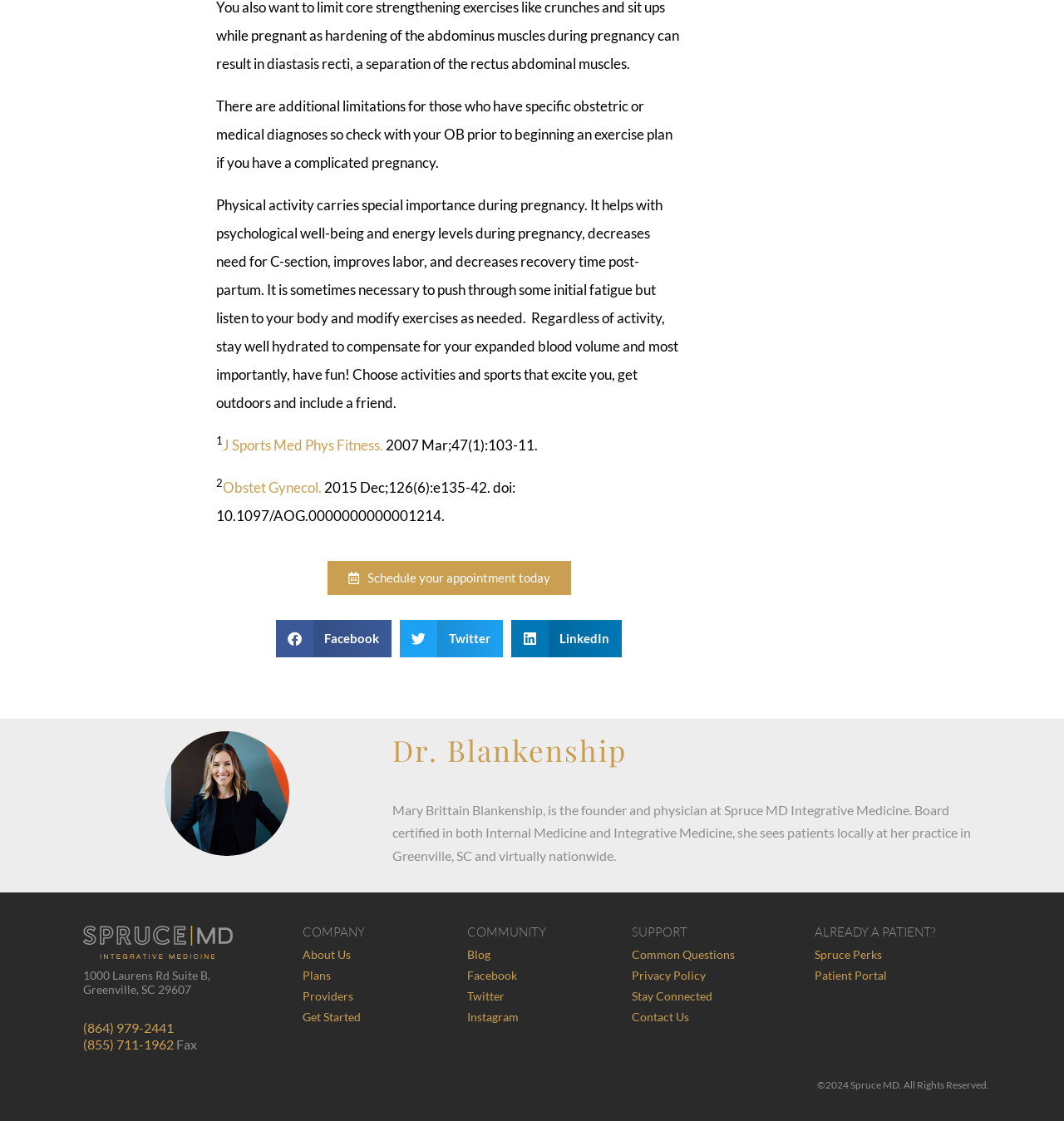Can you provide the bounding box coordinates for the element that should be clicked to implement the instruction: "Call (864) 979-2441"?

[0.078, 0.91, 0.163, 0.924]